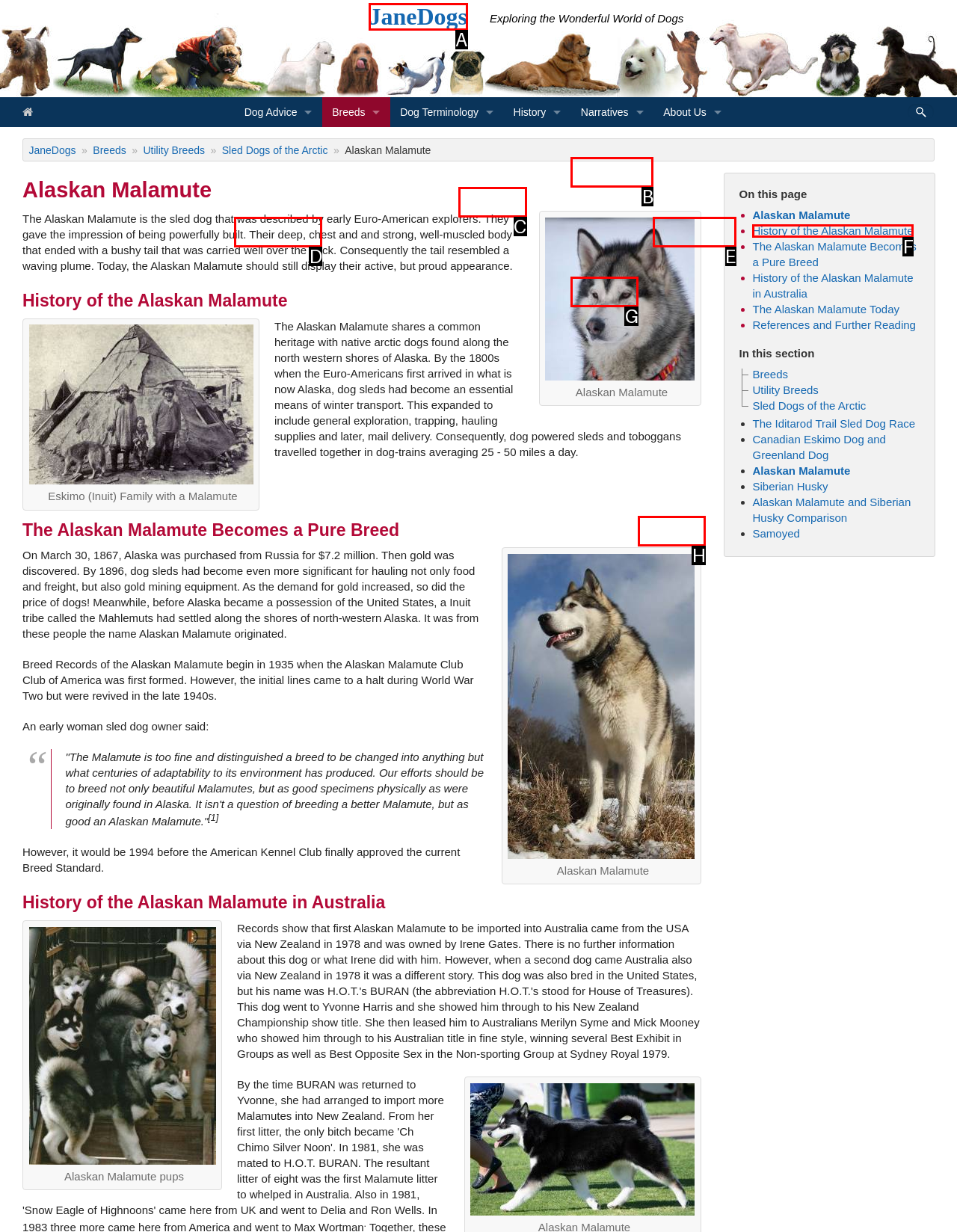Select the letter of the element you need to click to complete this task: Read about Chinese Crested Dog
Answer using the letter from the specified choices.

C